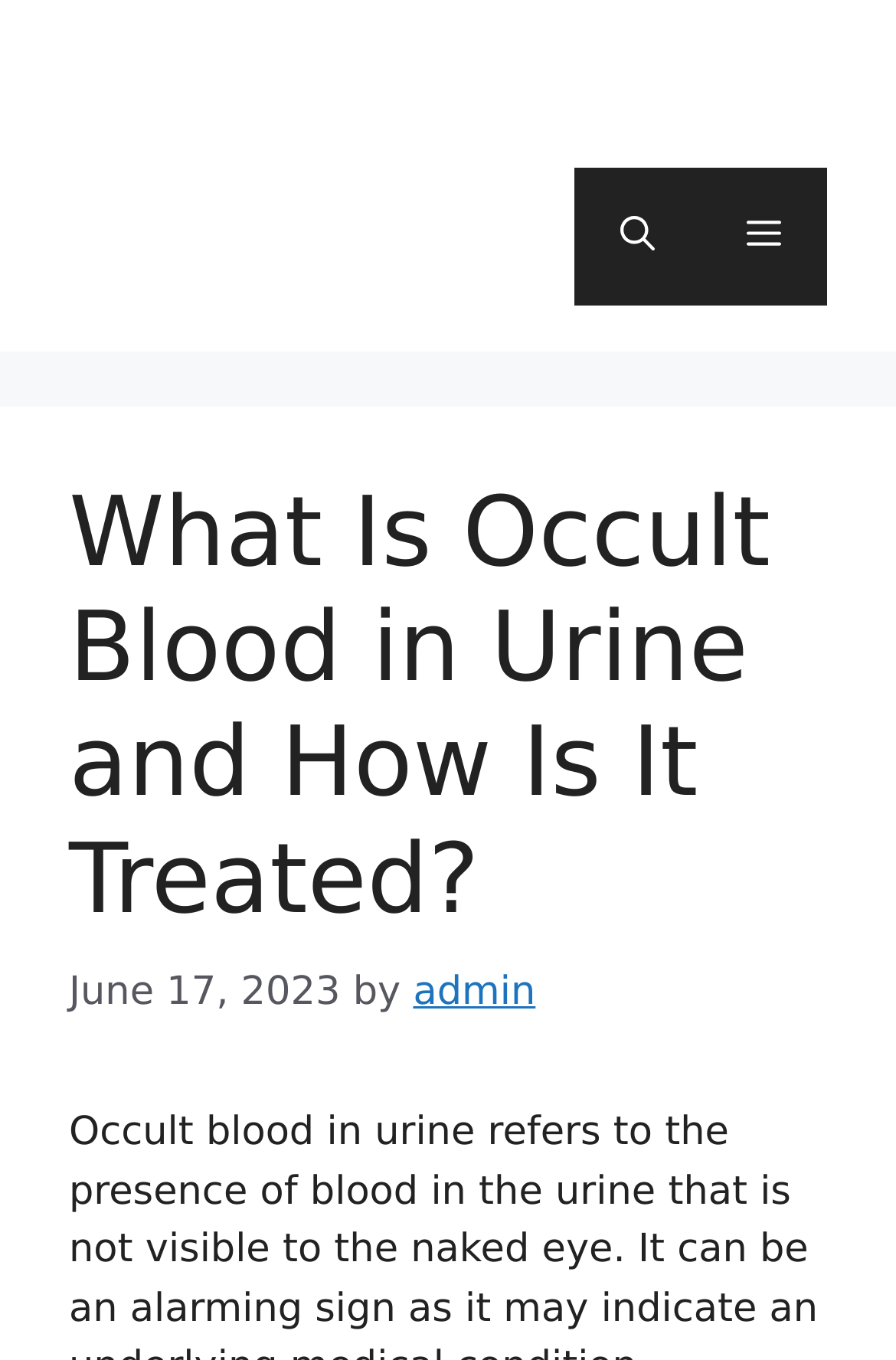What is the date of the article?
Please ensure your answer is as detailed and informative as possible.

I found the date of the article by looking at the time element below the heading, which contains the text 'June 17, 2023'.